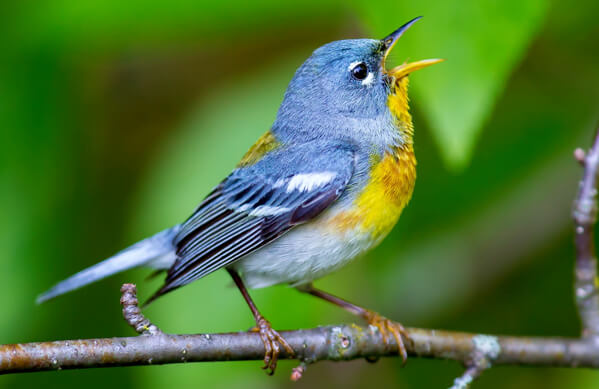Use a single word or phrase to answer the question:
What is the bird's beak doing in the image?

Open